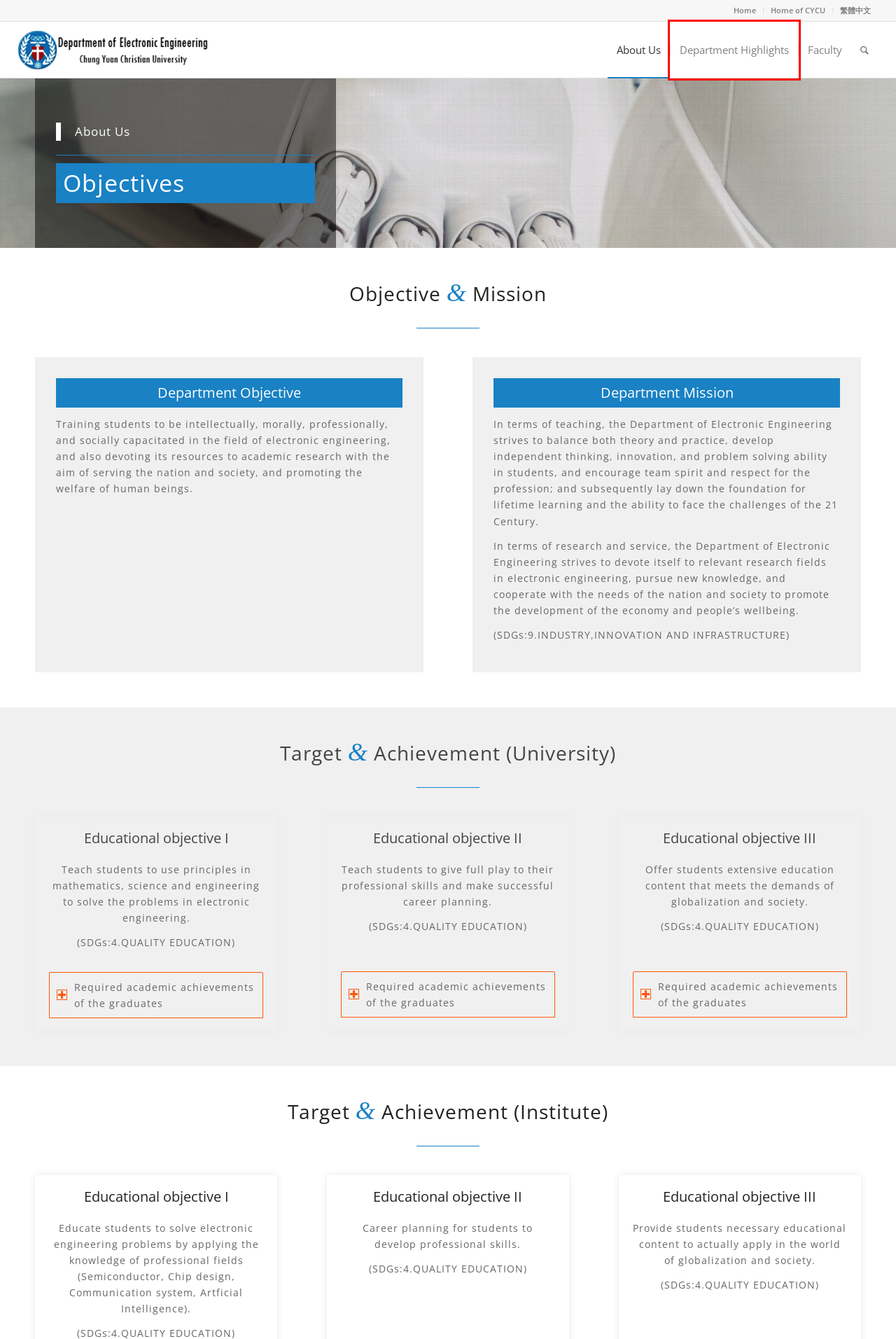Examine the screenshot of a webpage with a red bounding box around a specific UI element. Identify which webpage description best matches the new webpage that appears after clicking the element in the red bounding box. Here are the candidates:
A. Chung Yuan Christian University Department of Electronic Engineering
B. 中原大學 地圖導航系統
C. 如何到中原
D. Department Highlights - 中原大學電子工程學系
E. 教學宗旨 - 中原大學電子工程學系
F. Introduction - 中原大學電子工程學系
G. Part-Time Teacher - 中原大學電子工程學系
H. 首頁 - 中原大學Chung Yuan Christian University

D